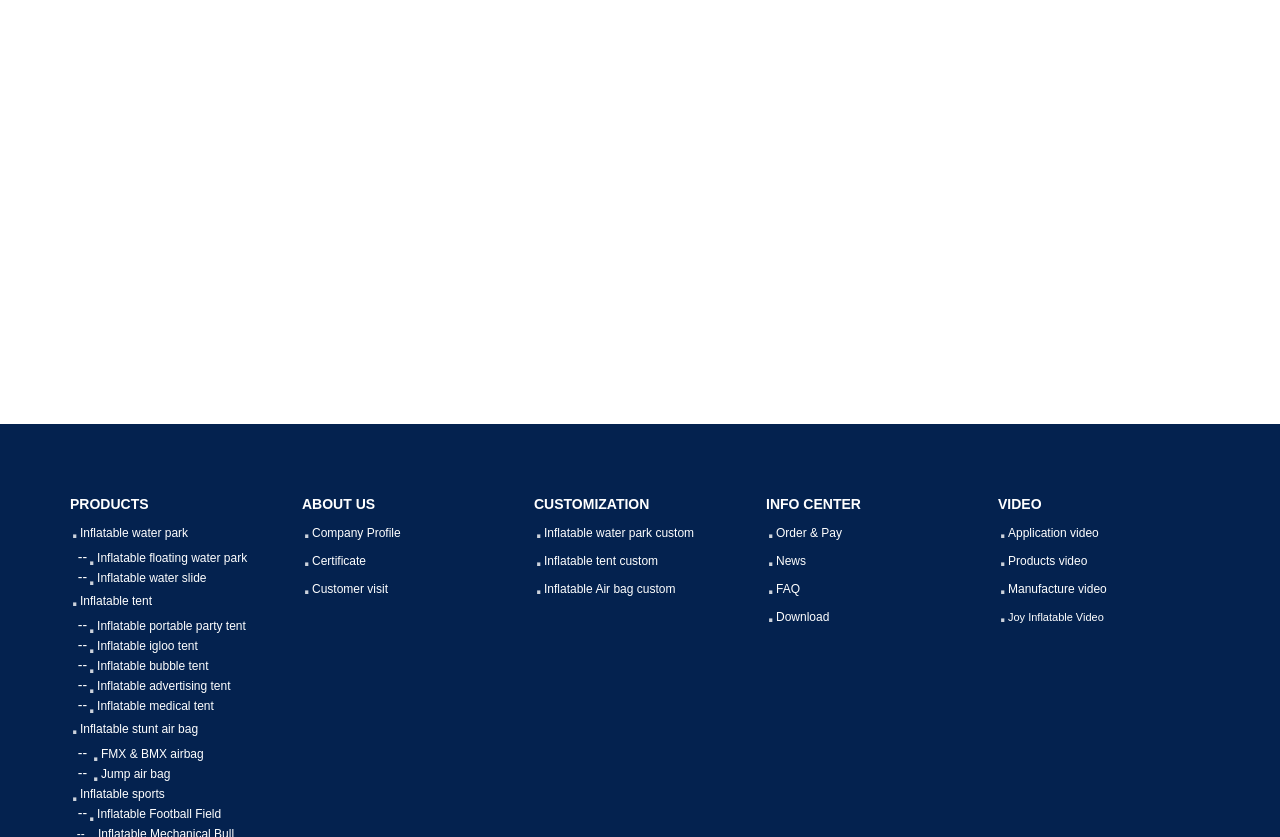Using the information from the screenshot, answer the following question thoroughly:
What is the purpose of the 'ABOUT US' section?

The 'ABOUT US' section has links to company profile, certificate, and customer visit. This suggests that the purpose of this section is to provide information about the company, its profile, and its credentials.